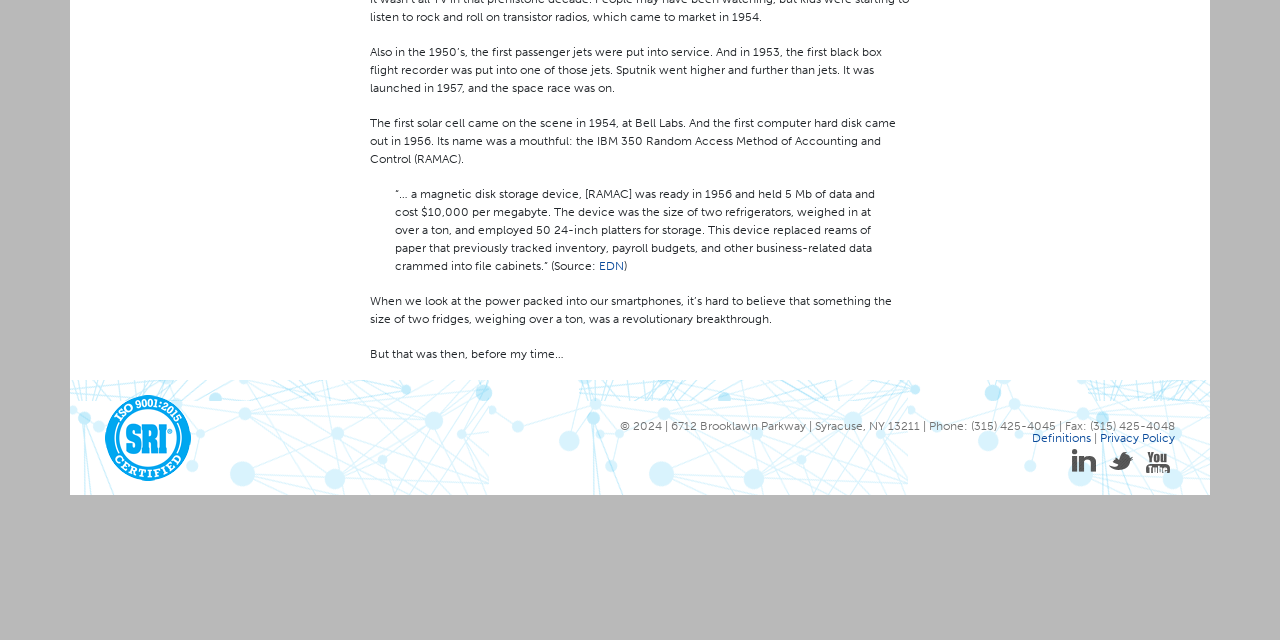Determine the bounding box coordinates in the format (top-left x, top-left y, bottom-right x, bottom-right y). Ensure all values are floating point numbers between 0 and 1. Identify the bounding box of the UI element described by: Definitions

[0.806, 0.673, 0.852, 0.695]